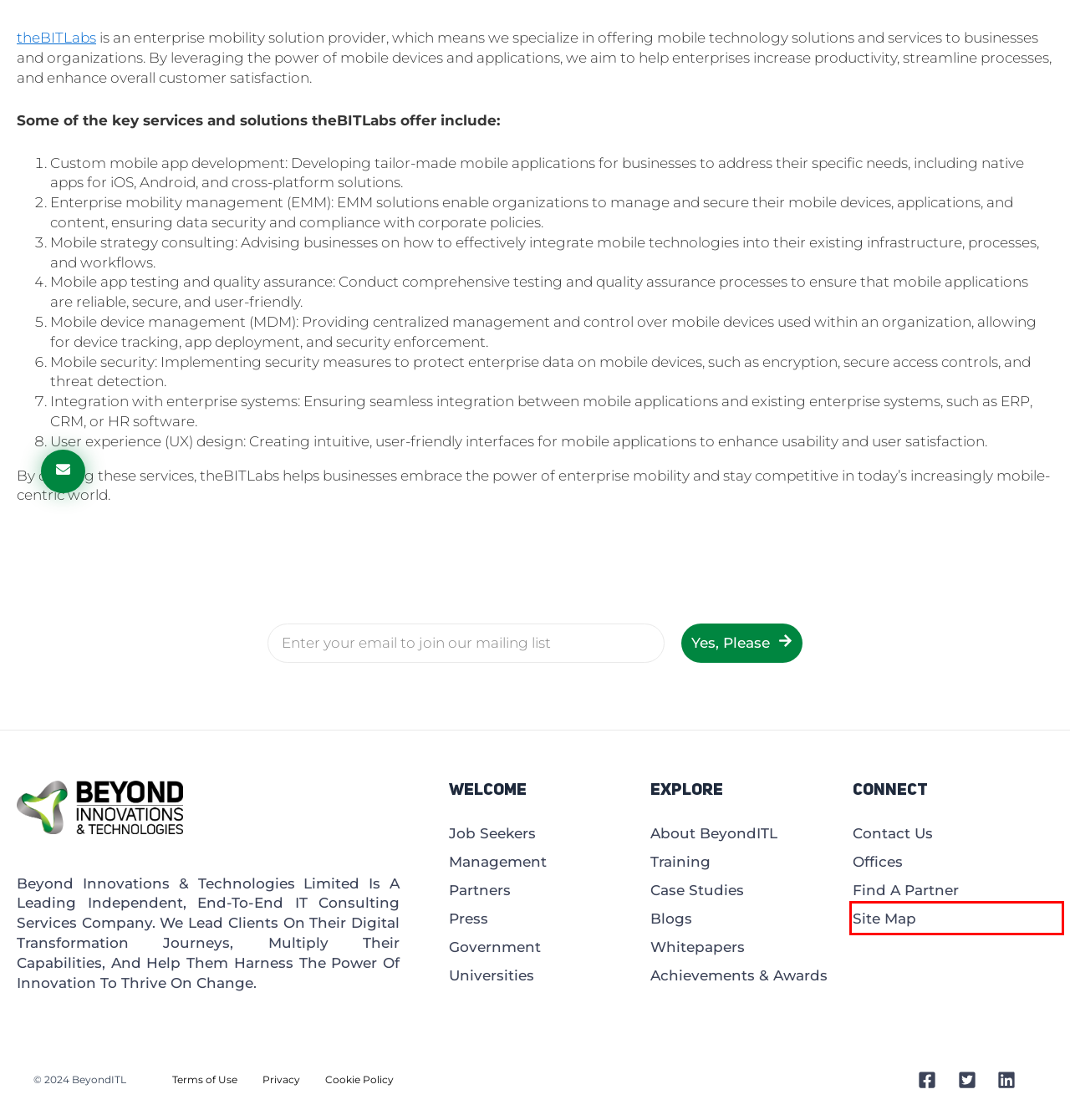Examine the screenshot of the webpage, which includes a red bounding box around an element. Choose the best matching webpage description for the page that will be displayed after clicking the element inside the red bounding box. Here are the candidates:
A. Terms of Use – Beyond Innovations & Technologies Limited
B. Partners – Beyond Innovations & Technologies Limited
C. Privacy Policy – Beyond Innovations & Technologies Limited
D. Blogs – Beyond Innovations & Technologies Limited
E. Contact Us – Beyond Innovations & Technologies Limited
F. thebitlabs.com is almost here!
G. Site map – Beyond Innovations & Technologies Limited
H. Cookie Policy – Beyond Innovations & Technologies Limited

G